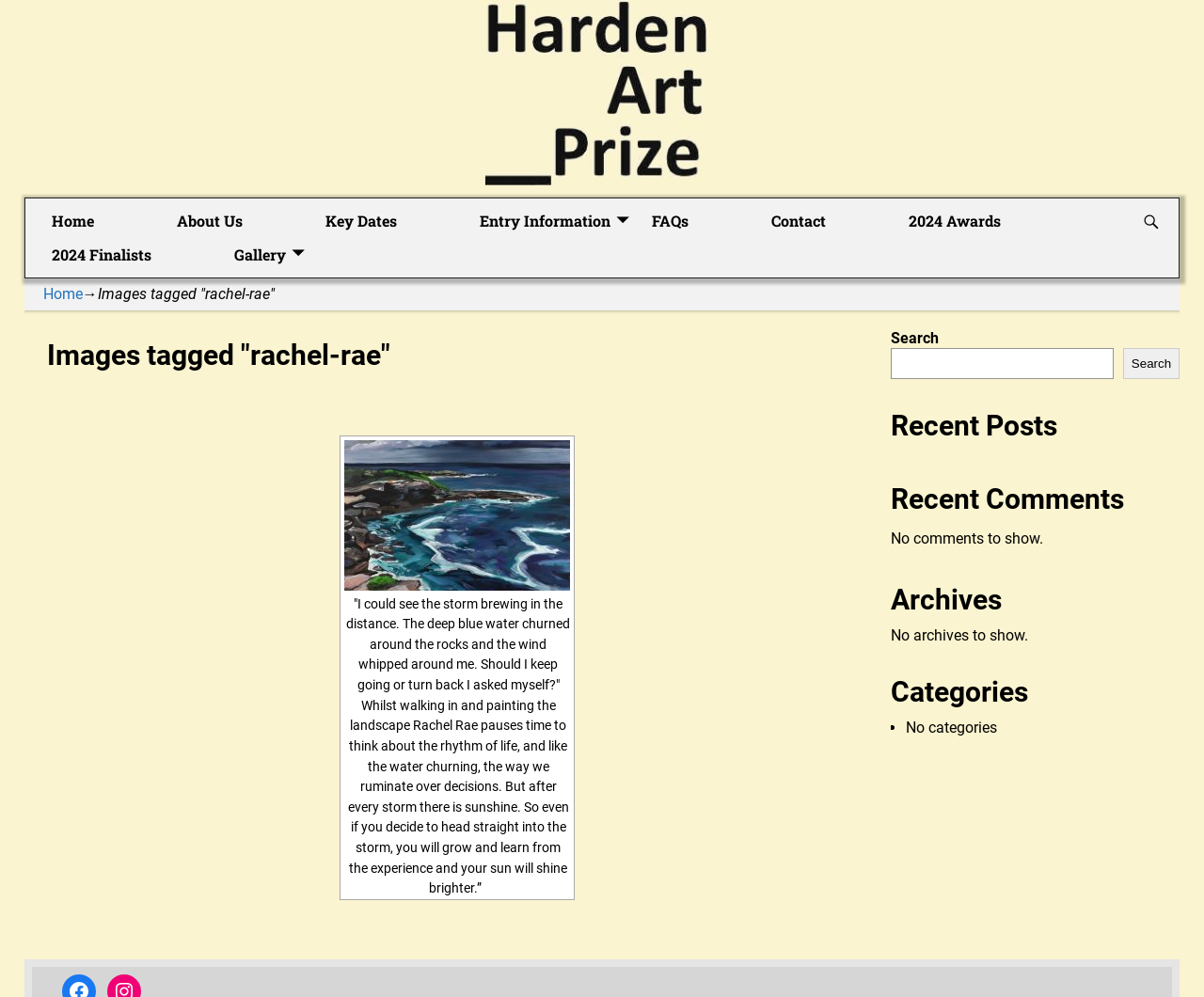Kindly determine the bounding box coordinates for the clickable area to achieve the given instruction: "View the 'facebook' social media page".

None